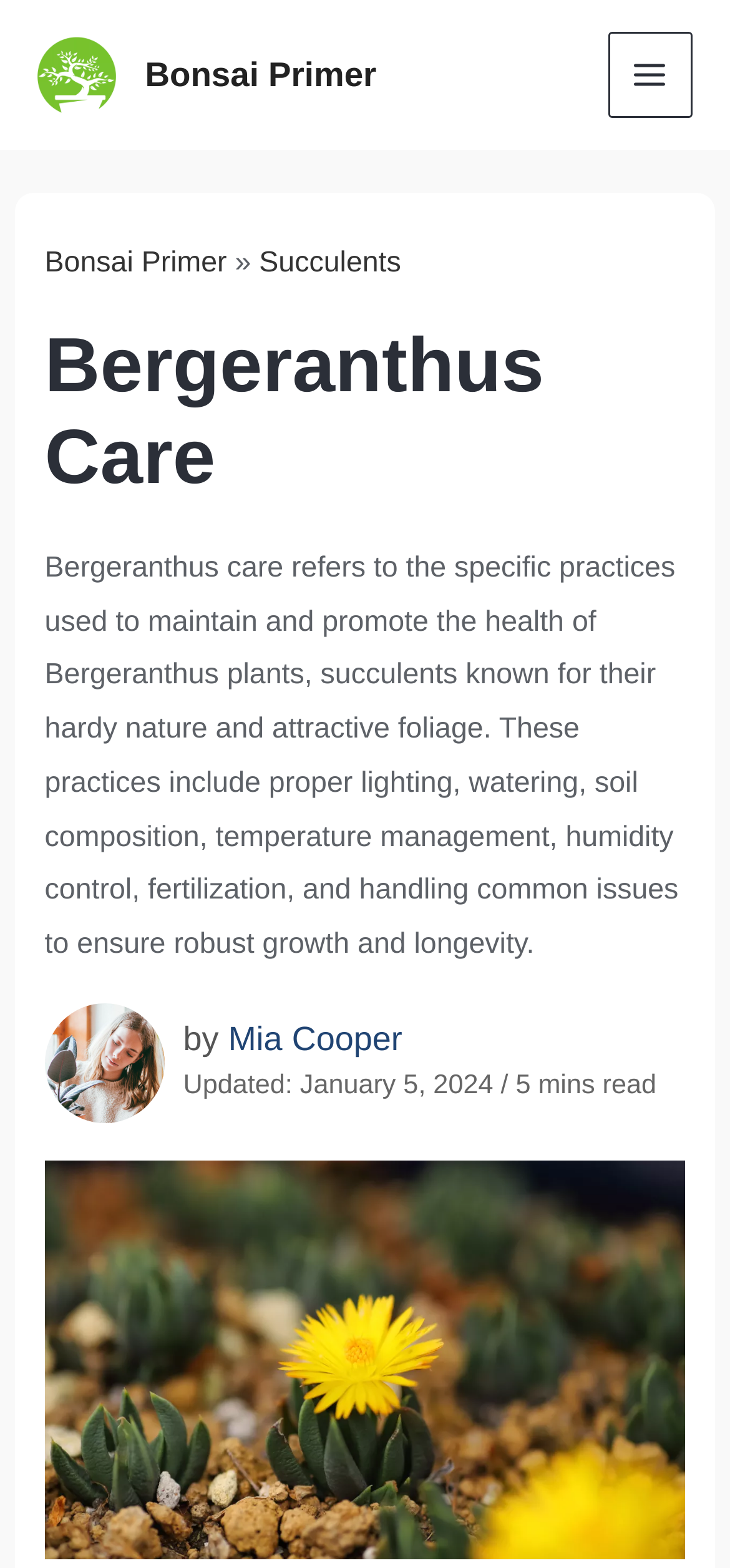Please respond in a single word or phrase: 
How many images are in the article?

3